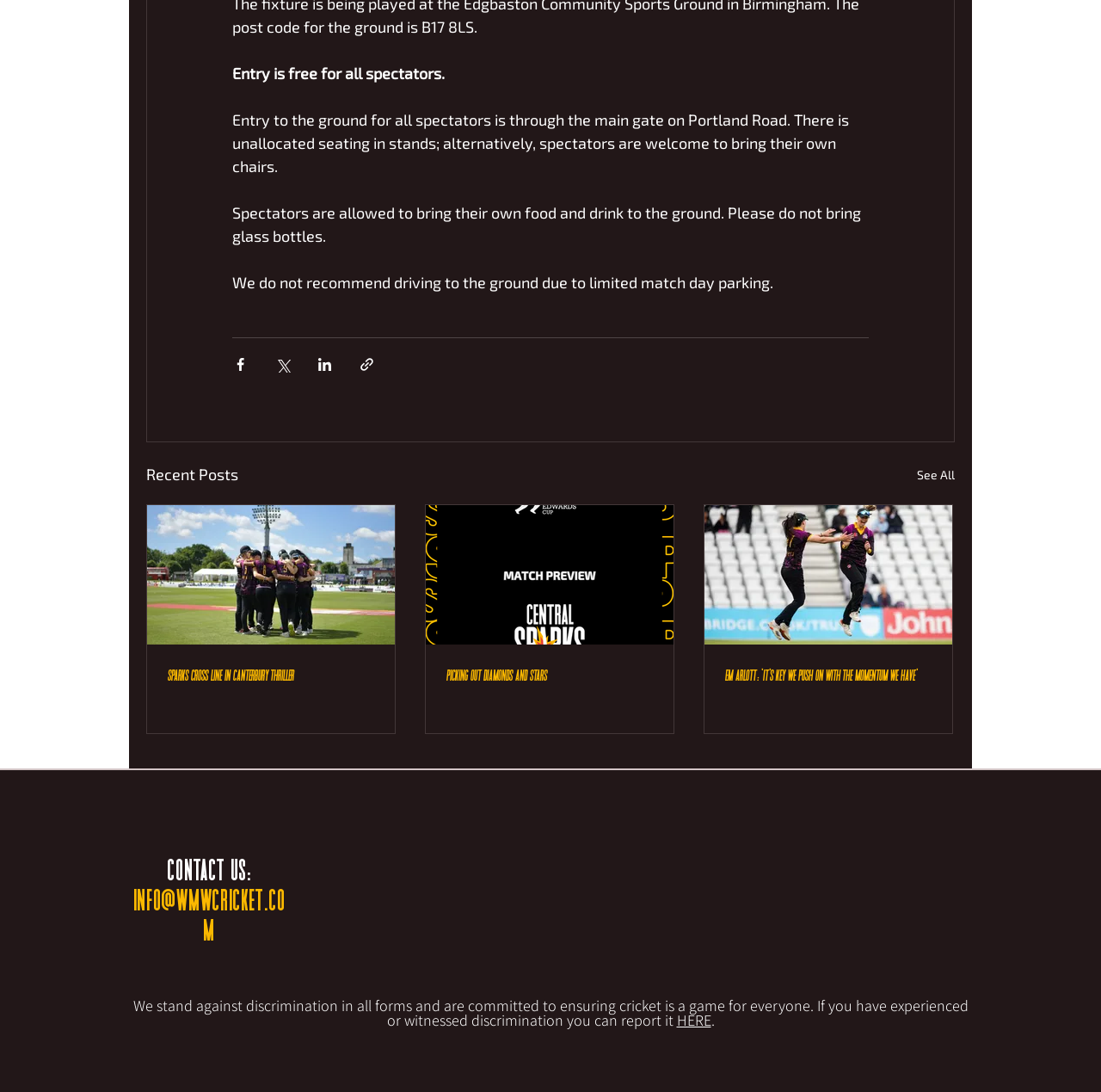Please identify the bounding box coordinates of the area I need to click to accomplish the following instruction: "Read recent post 'SPARKS CROSS LINE IN CANTERBURY THRILLER'".

[0.152, 0.609, 0.34, 0.627]